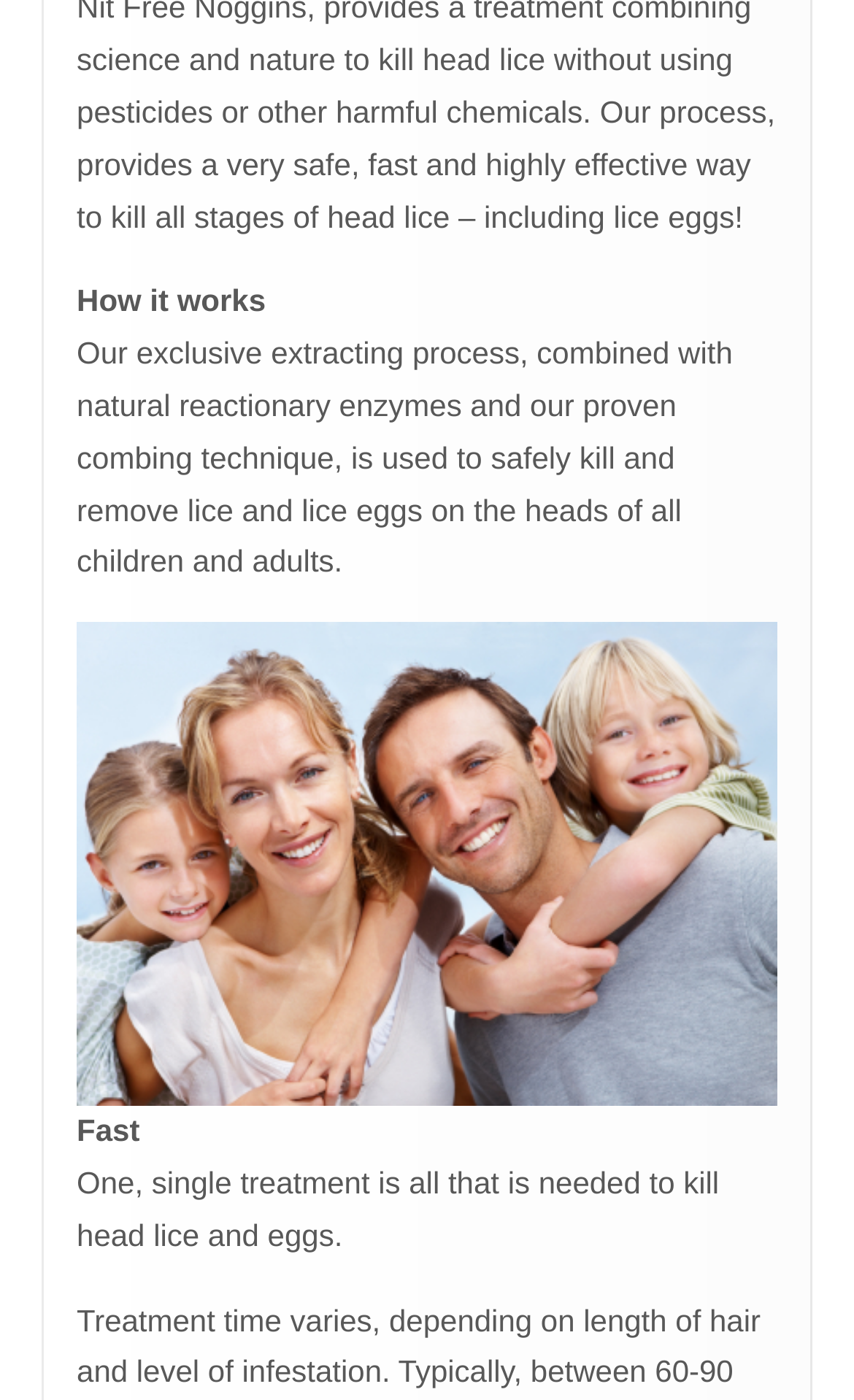Determine the bounding box coordinates of the target area to click to execute the following instruction: "Read about How it works."

[0.09, 0.202, 0.311, 0.227]